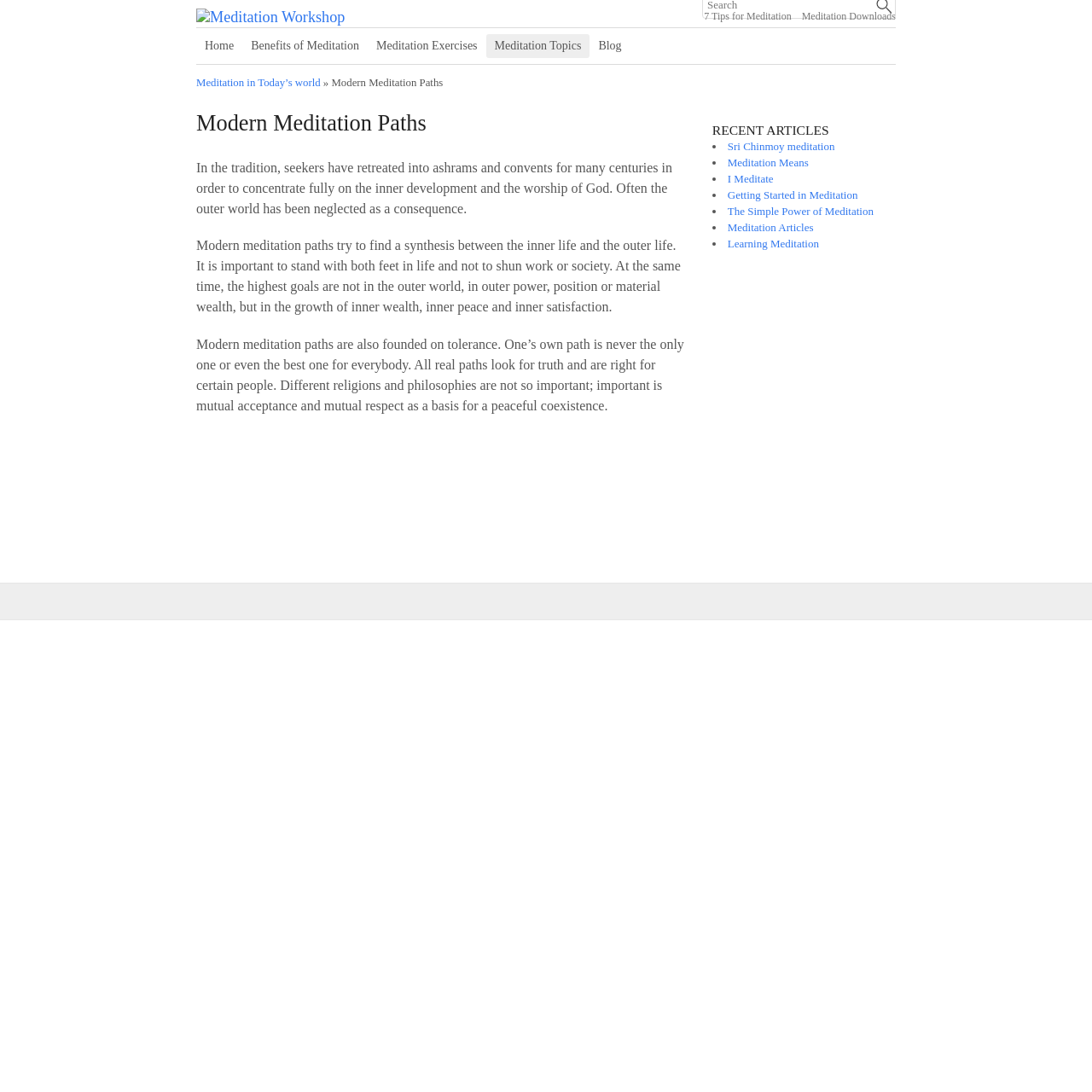Provide a brief response to the question below using a single word or phrase: 
What is the tone of the article text?

Informative and peaceful